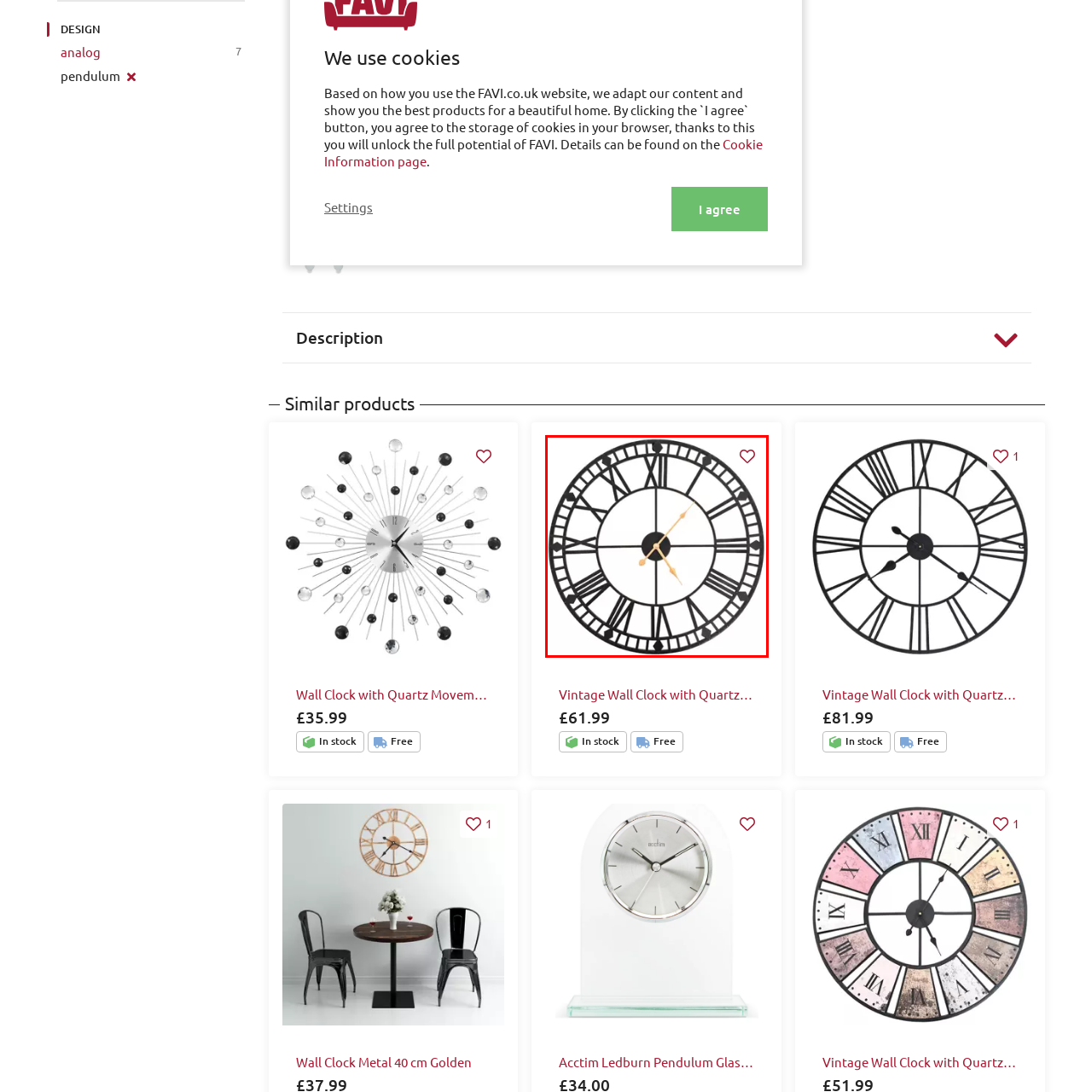Illustrate the image within the red boundary with a detailed caption.

The image showcases a stylish vintage wall clock featuring a sleek black frame and a minimalist design. The clock face displays Roman numerals, contributing to its classic aesthetic, while the prominent golden hands add a touch of elegance. This piece not only serves as a functional timepiece but also as a decorative element that enhances any room's decor. The clock is part of a collection that includes other contemporary designs, perfect for those looking to add a unique statement to their home. Consider exploring more options to find the ideal match for your space!